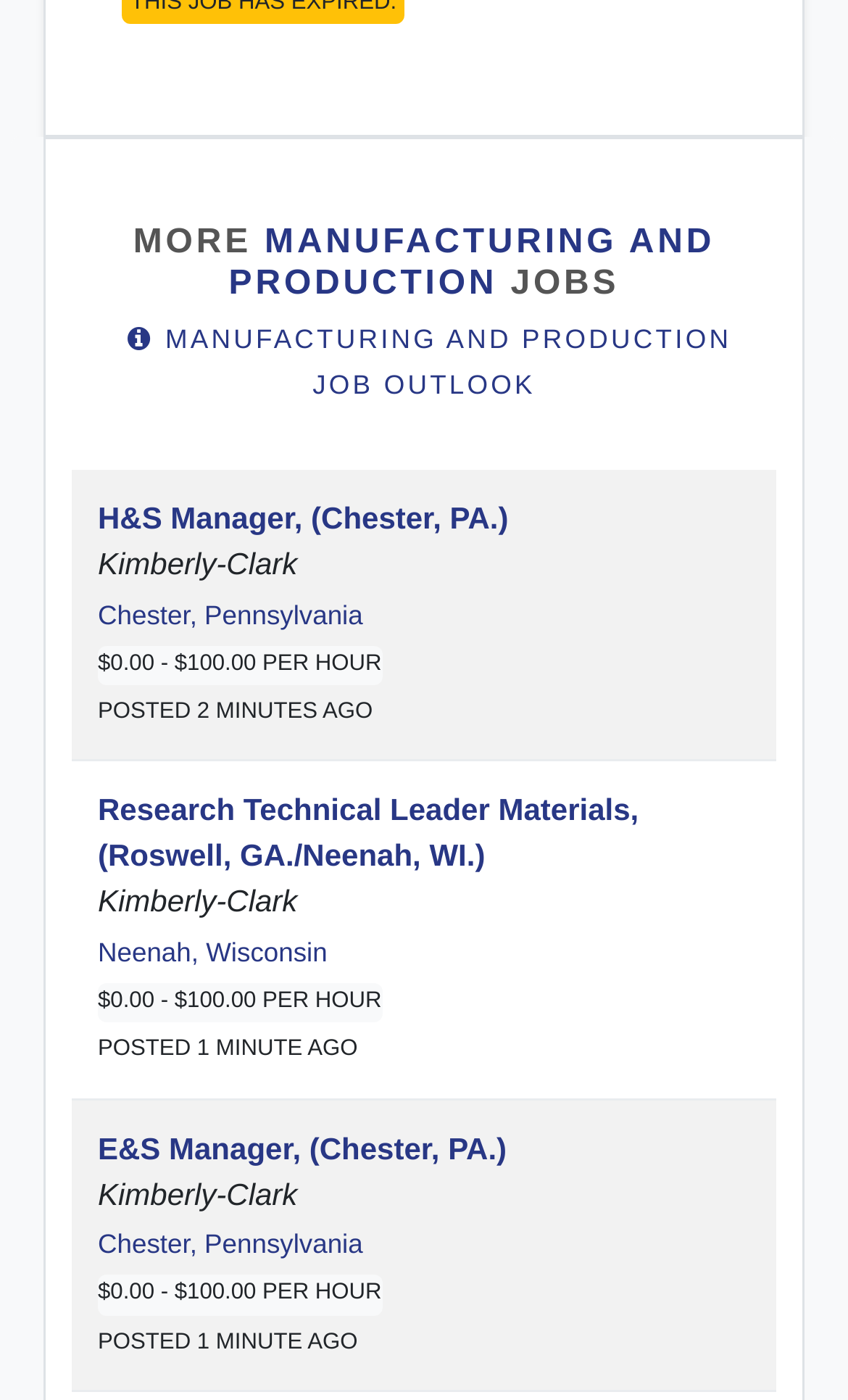Determine the bounding box coordinates for the area you should click to complete the following instruction: "Visit 'Chennai' page".

None